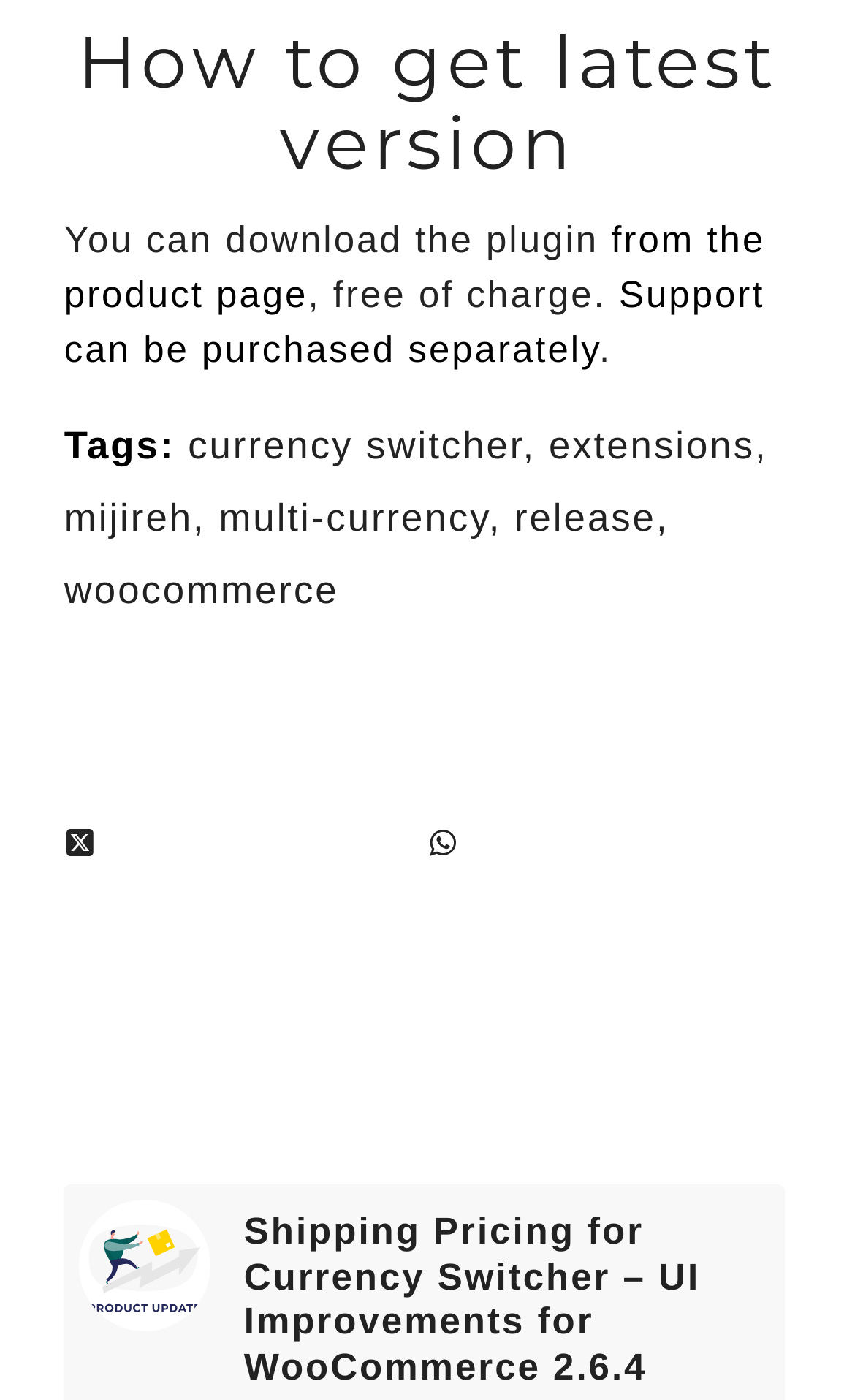Using a single word or phrase, answer the following question: 
What is the way to get the latest version?

Download from product page